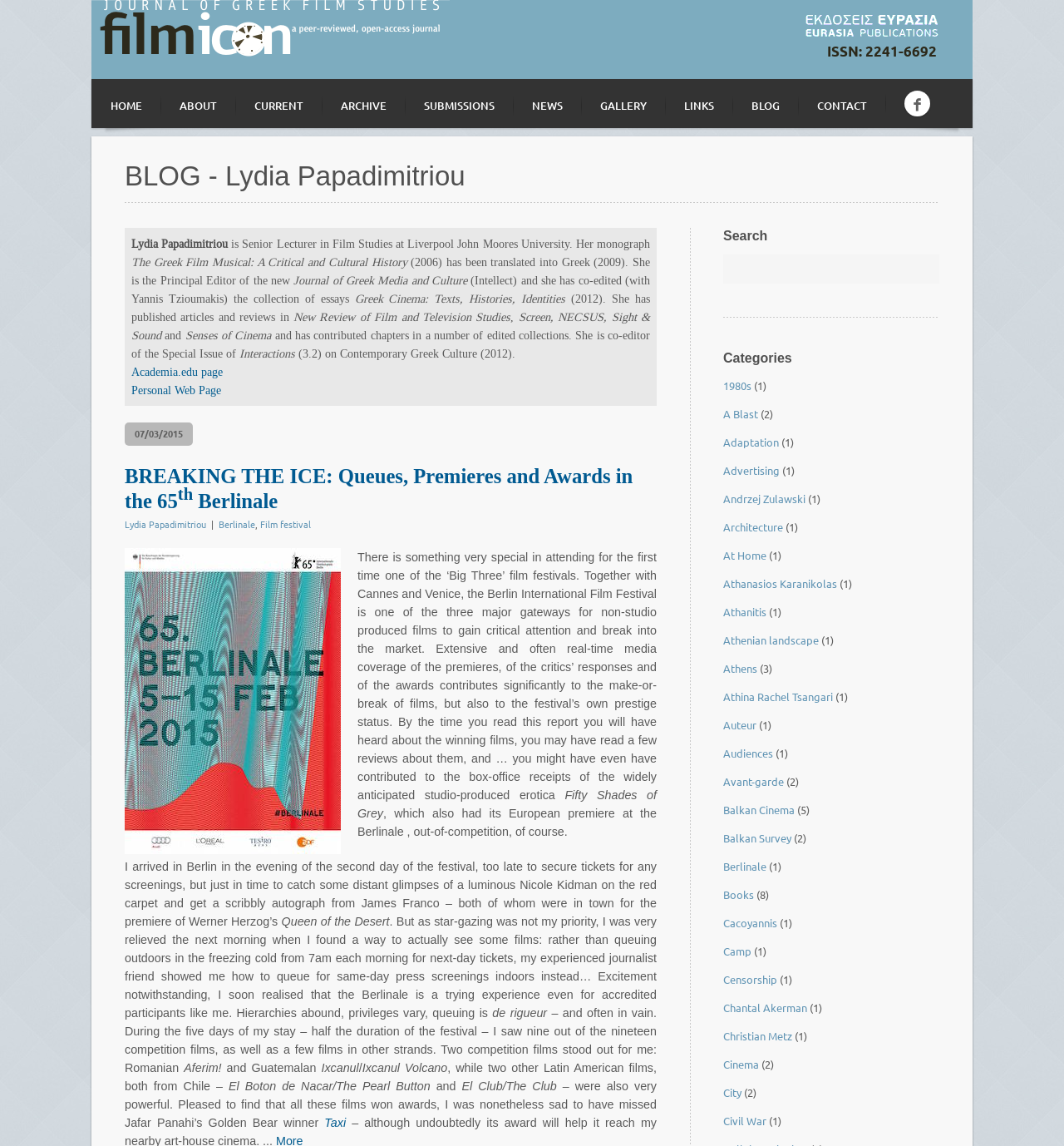Determine the bounding box coordinates of the section I need to click to execute the following instruction: "Explore the CATEGORY 1980s". Provide the coordinates as four float numbers between 0 and 1, i.e., [left, top, right, bottom].

[0.68, 0.33, 0.706, 0.343]